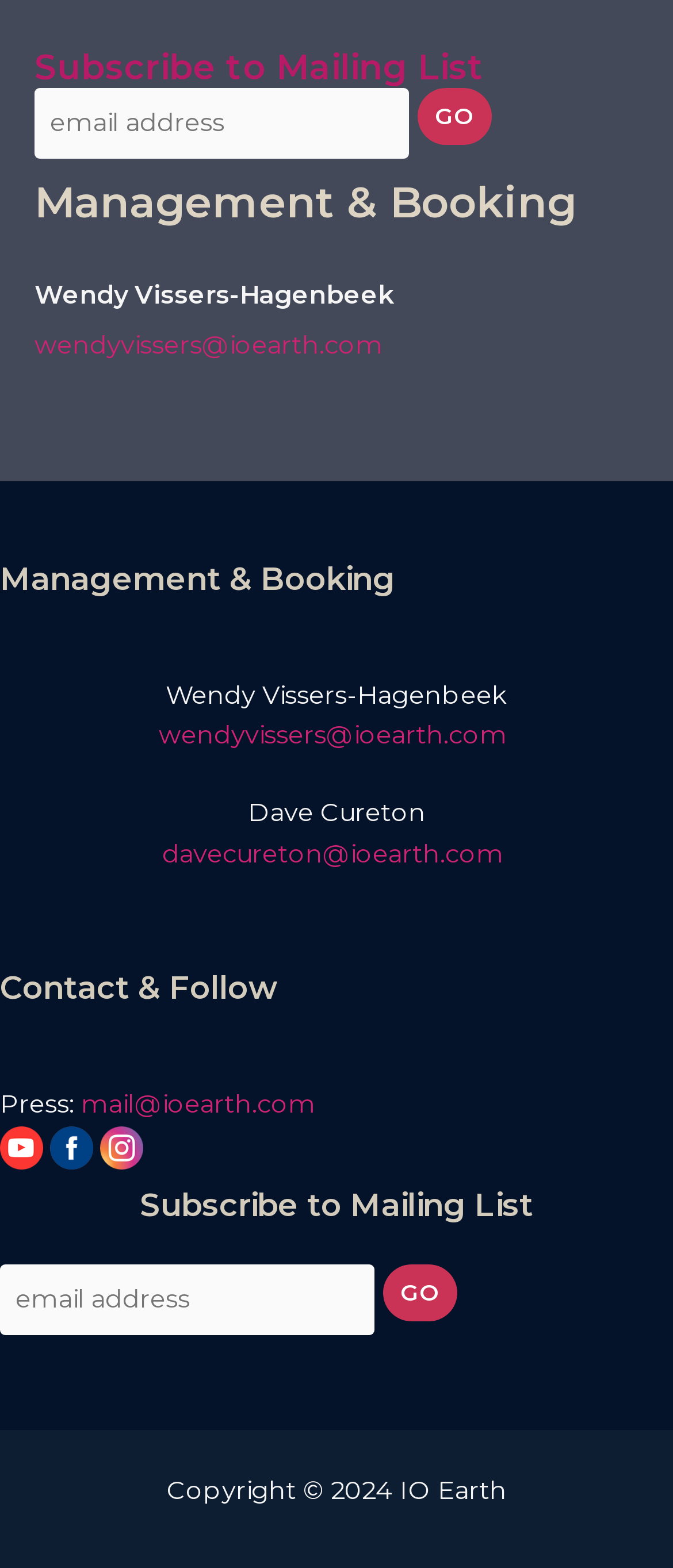Extract the bounding box of the UI element described as: "wendyvissers@ioearth.com".

[0.051, 0.21, 0.569, 0.23]